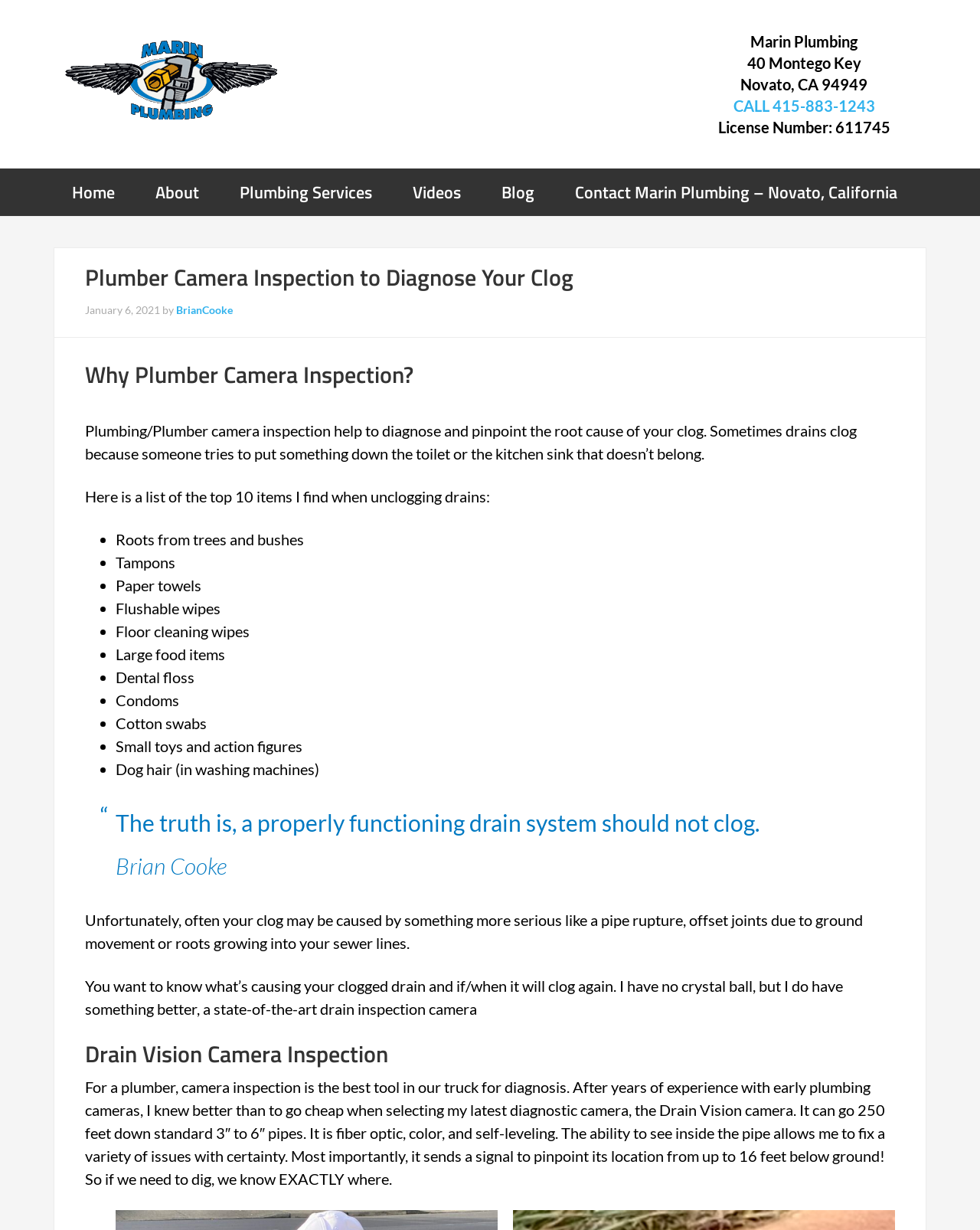Indicate the bounding box coordinates of the element that needs to be clicked to satisfy the following instruction: "Read the blog". The coordinates should be four float numbers between 0 and 1, i.e., [left, top, right, bottom].

[0.493, 0.137, 0.564, 0.176]